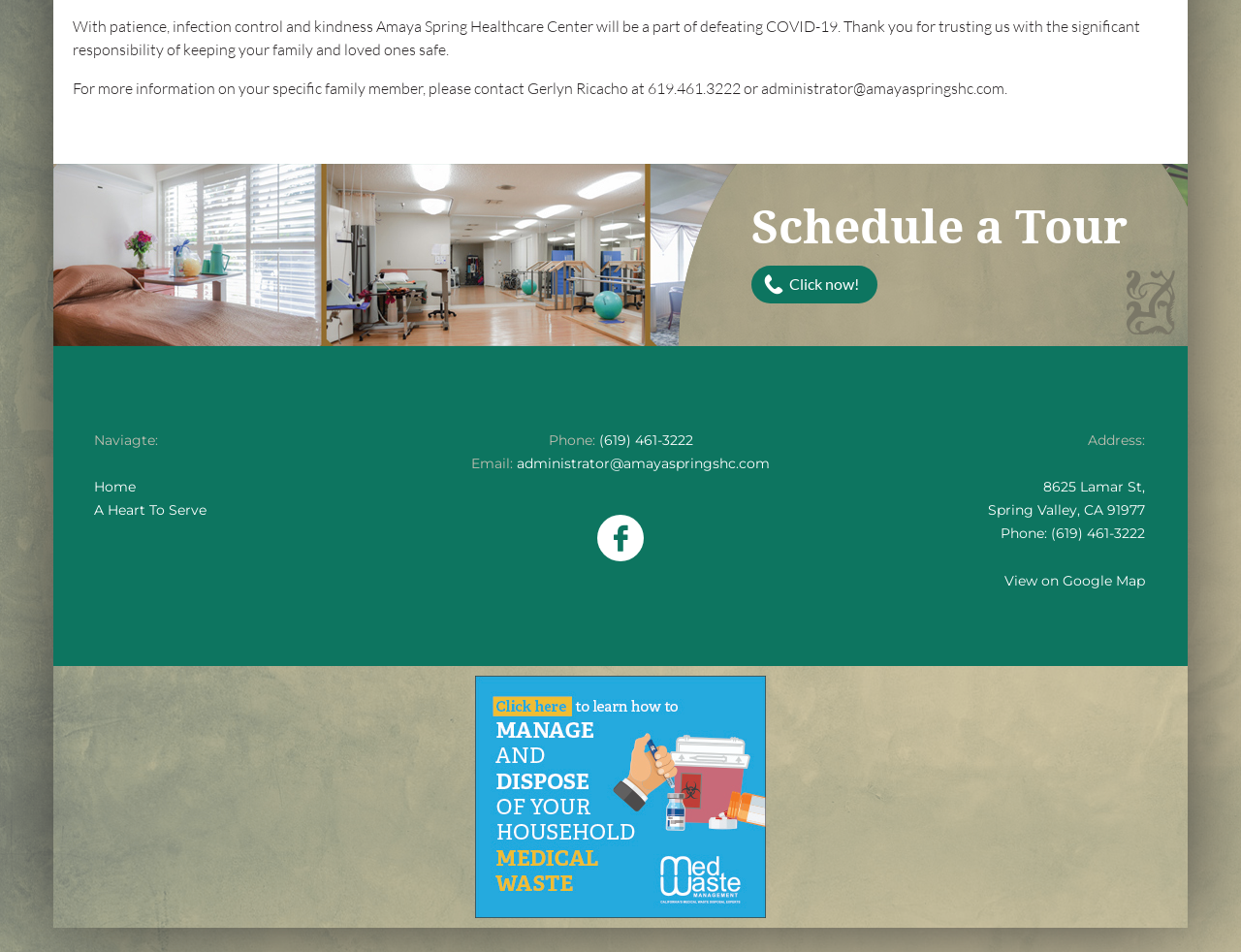What is the address of the healthcare center?
Provide a concise answer using a single word or phrase based on the image.

8625 Lamar St, Spring Valley, CA 91977